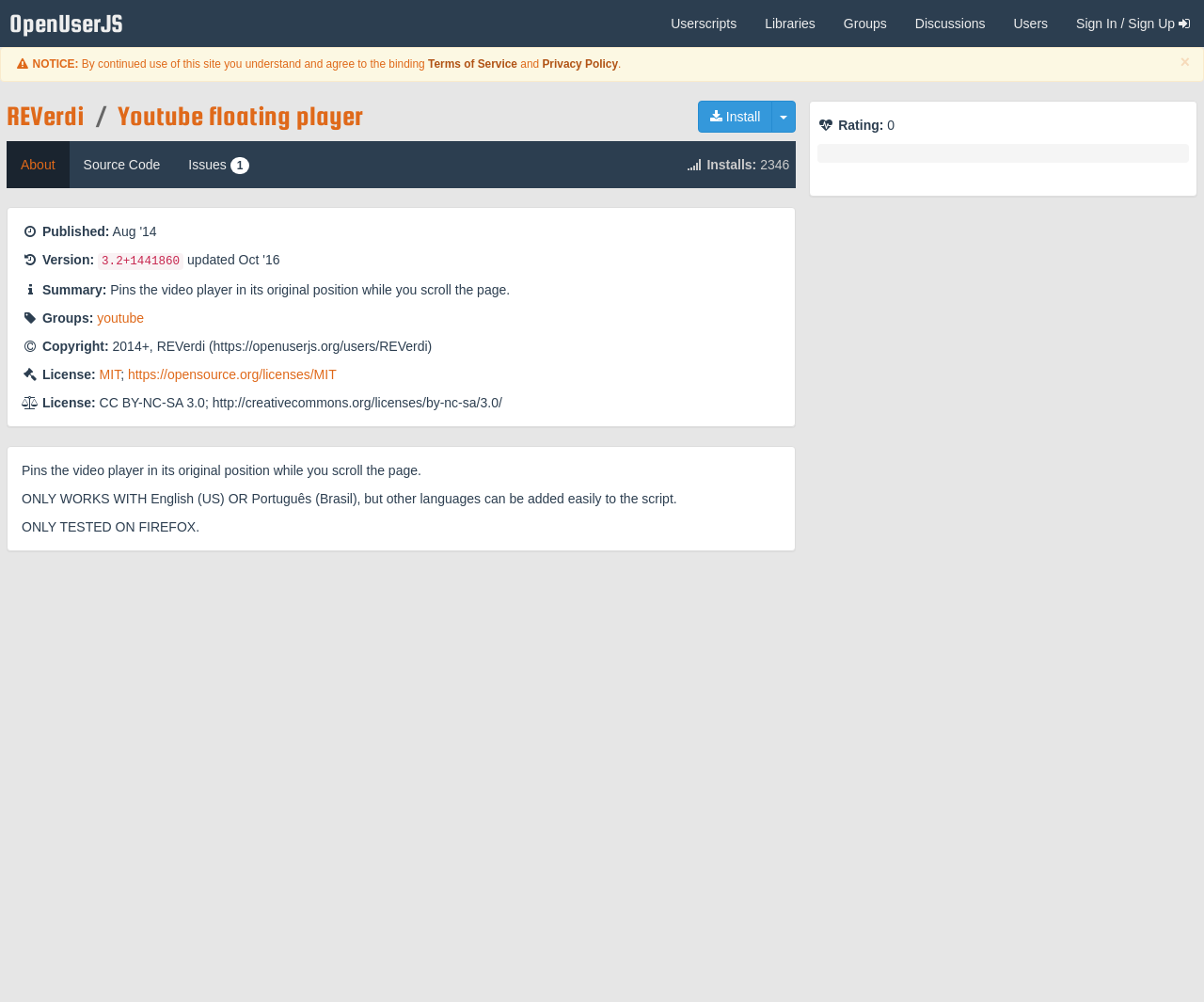Please determine the bounding box coordinates for the element with the description: "Terms of Service".

[0.355, 0.057, 0.43, 0.07]